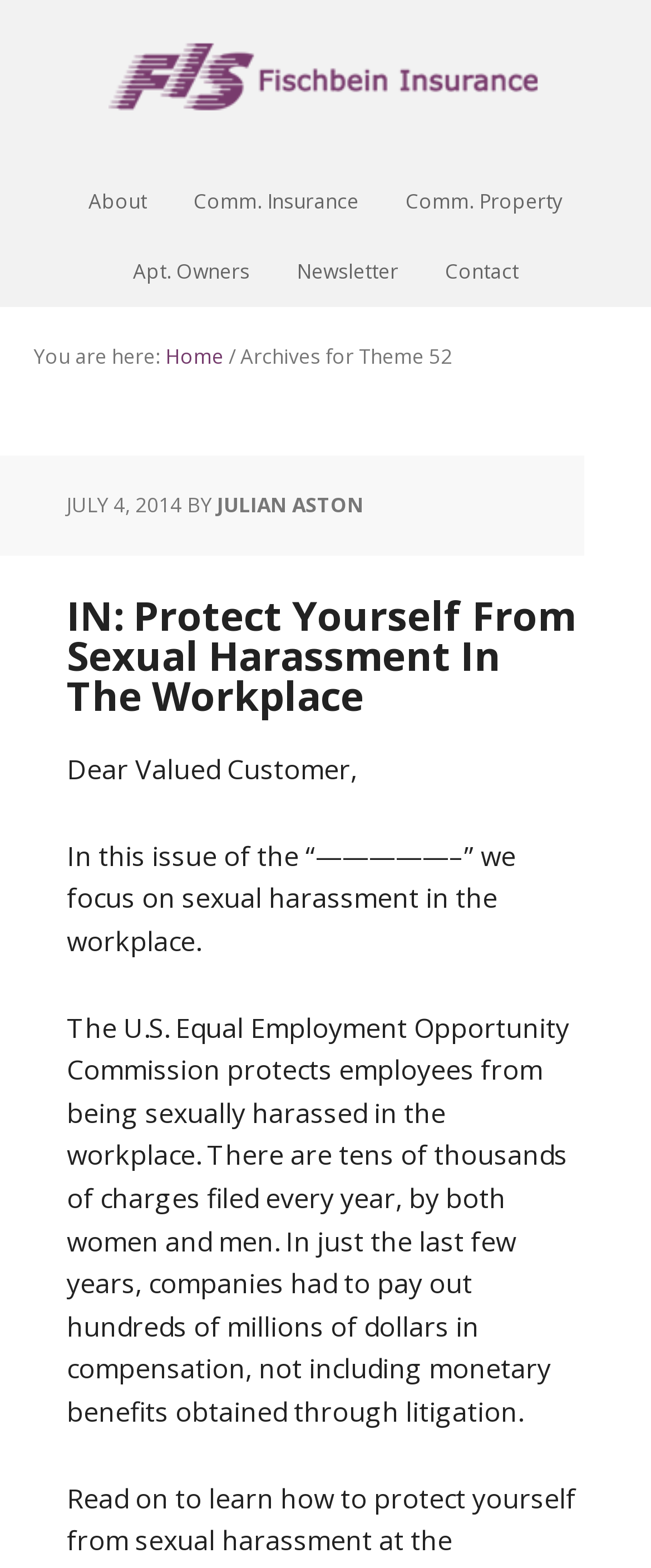Please identify the bounding box coordinates of where to click in order to follow the instruction: "Click the link to learn more about Solar Power Generating Plant And Solar Street Lights".

None